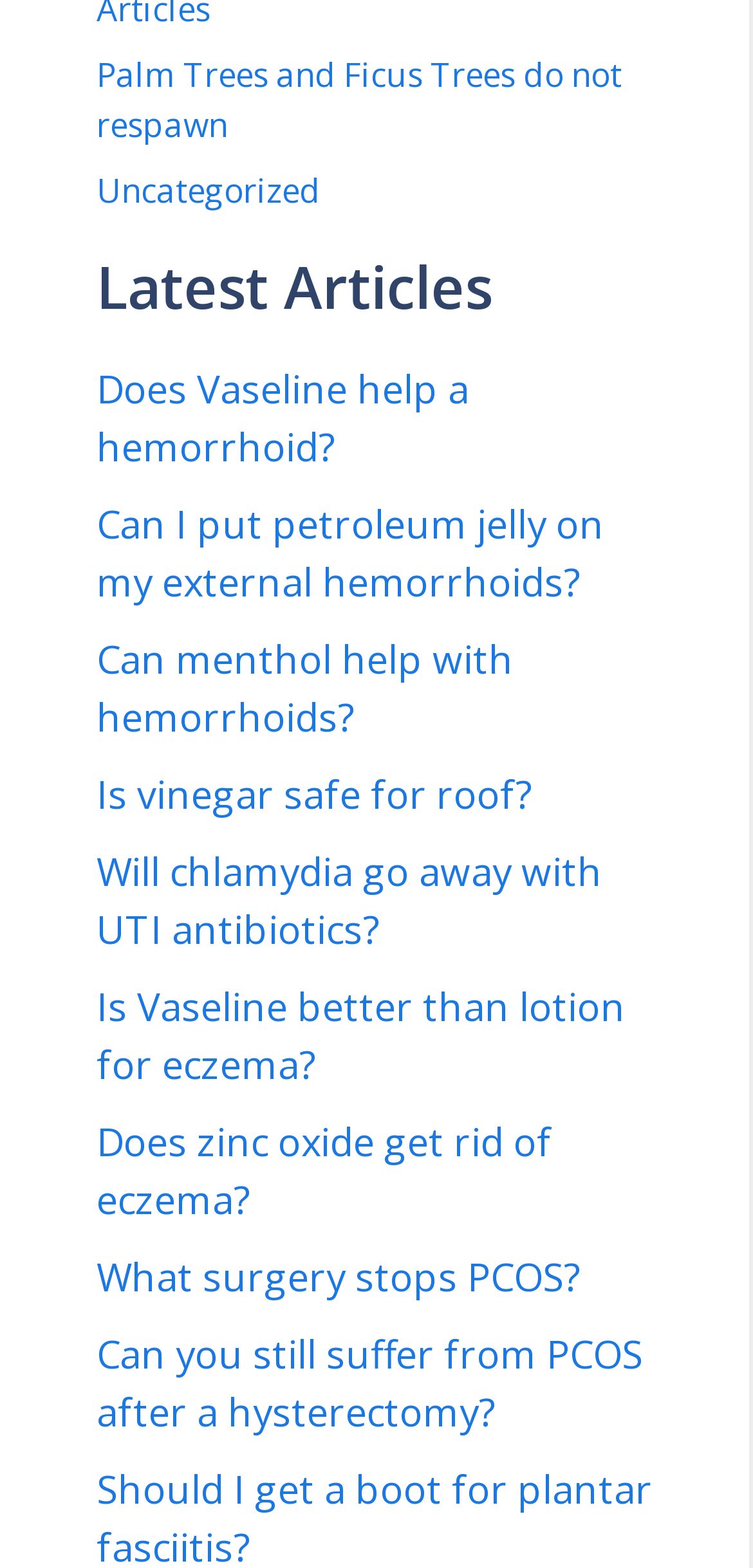Provide a one-word or short-phrase answer to the question:
How many articles are listed on the webpage?

10